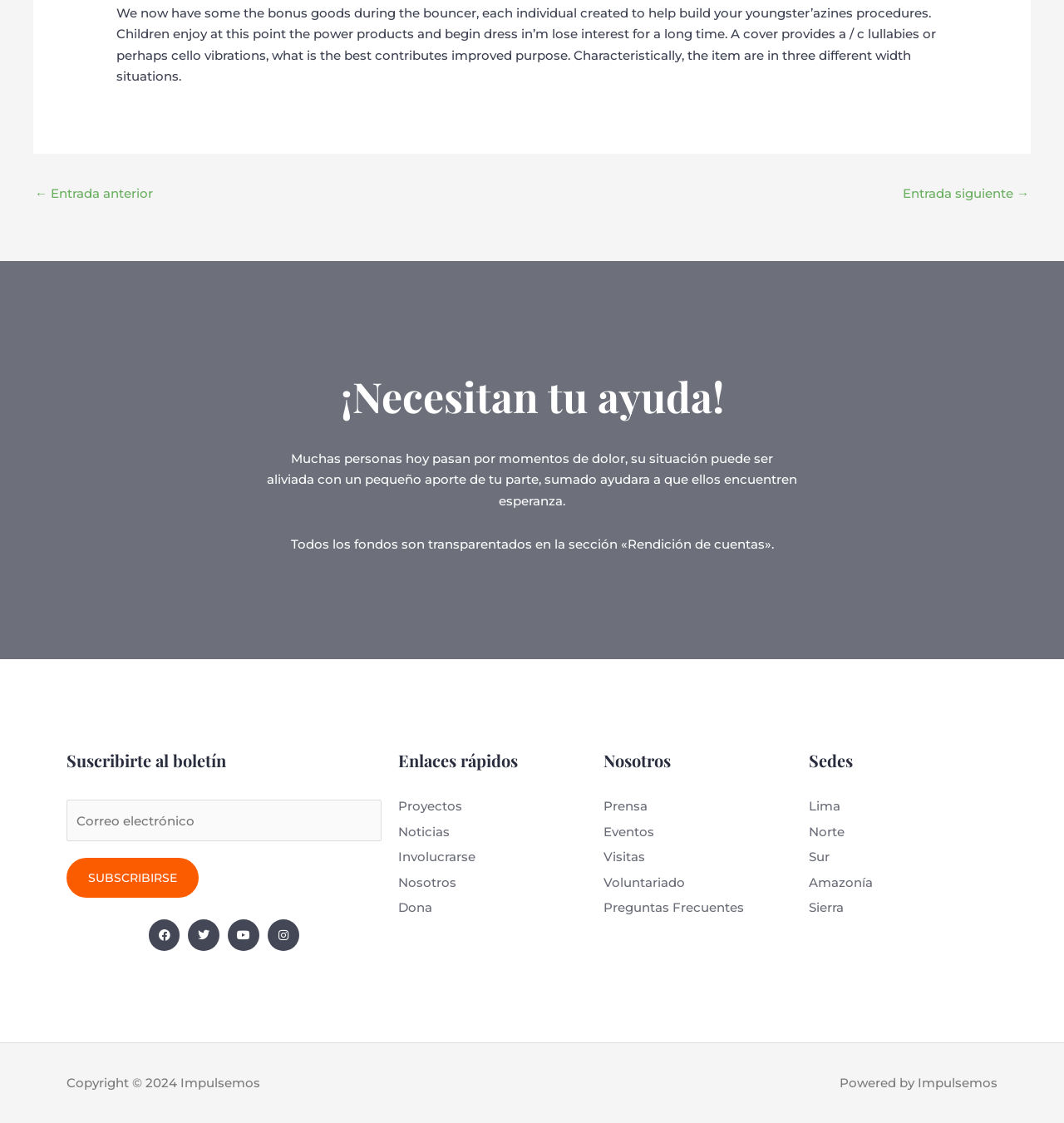Given the description "Entrada siguiente →", provide the bounding box coordinates of the corresponding UI element.

[0.848, 0.161, 0.967, 0.186]